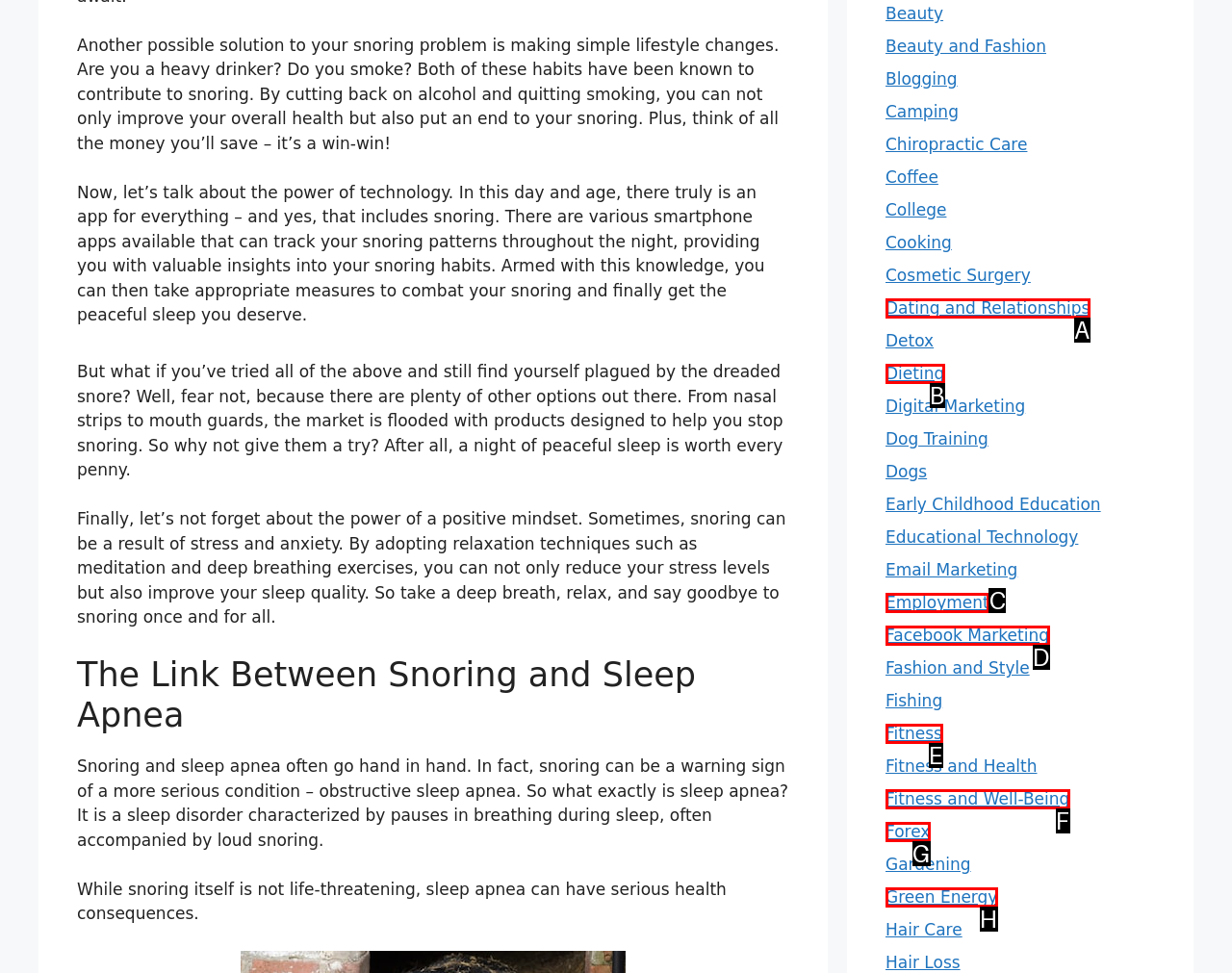Determine the letter of the element you should click to carry out the task: Click on the 'Fitness' link
Answer with the letter from the given choices.

E